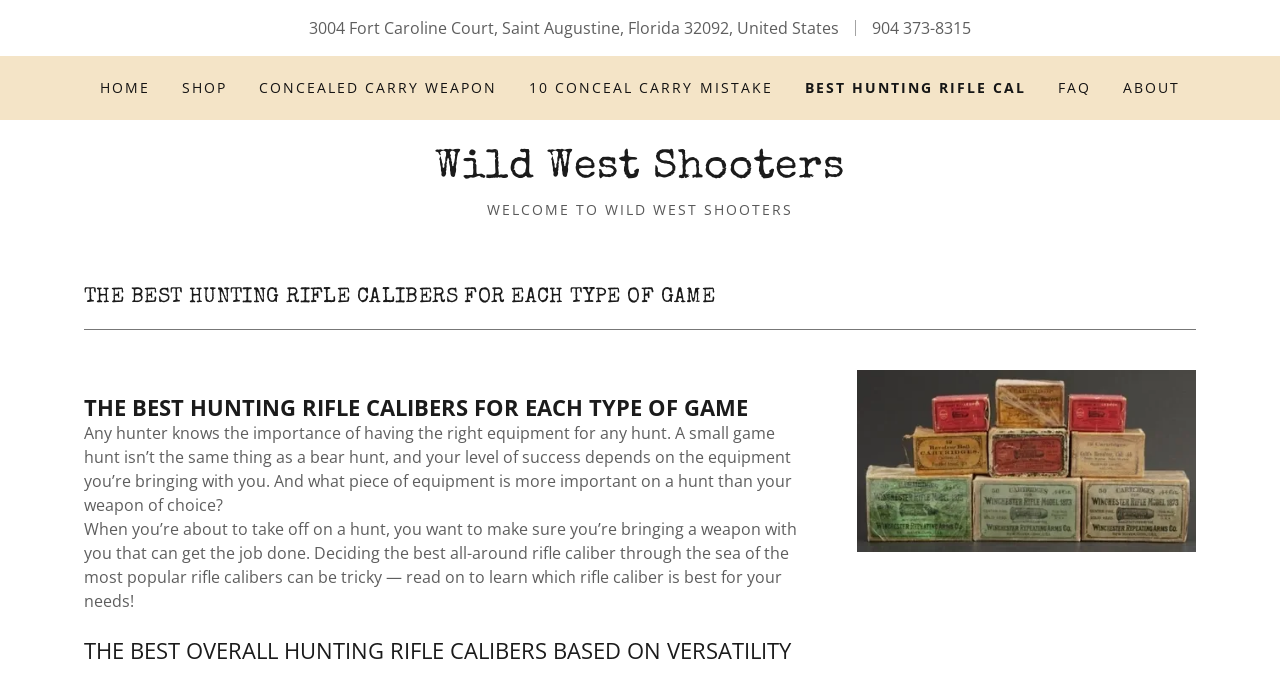Using the provided element description "Concealed Carry Weapon", determine the bounding box coordinates of the UI element.

[0.198, 0.102, 0.393, 0.154]